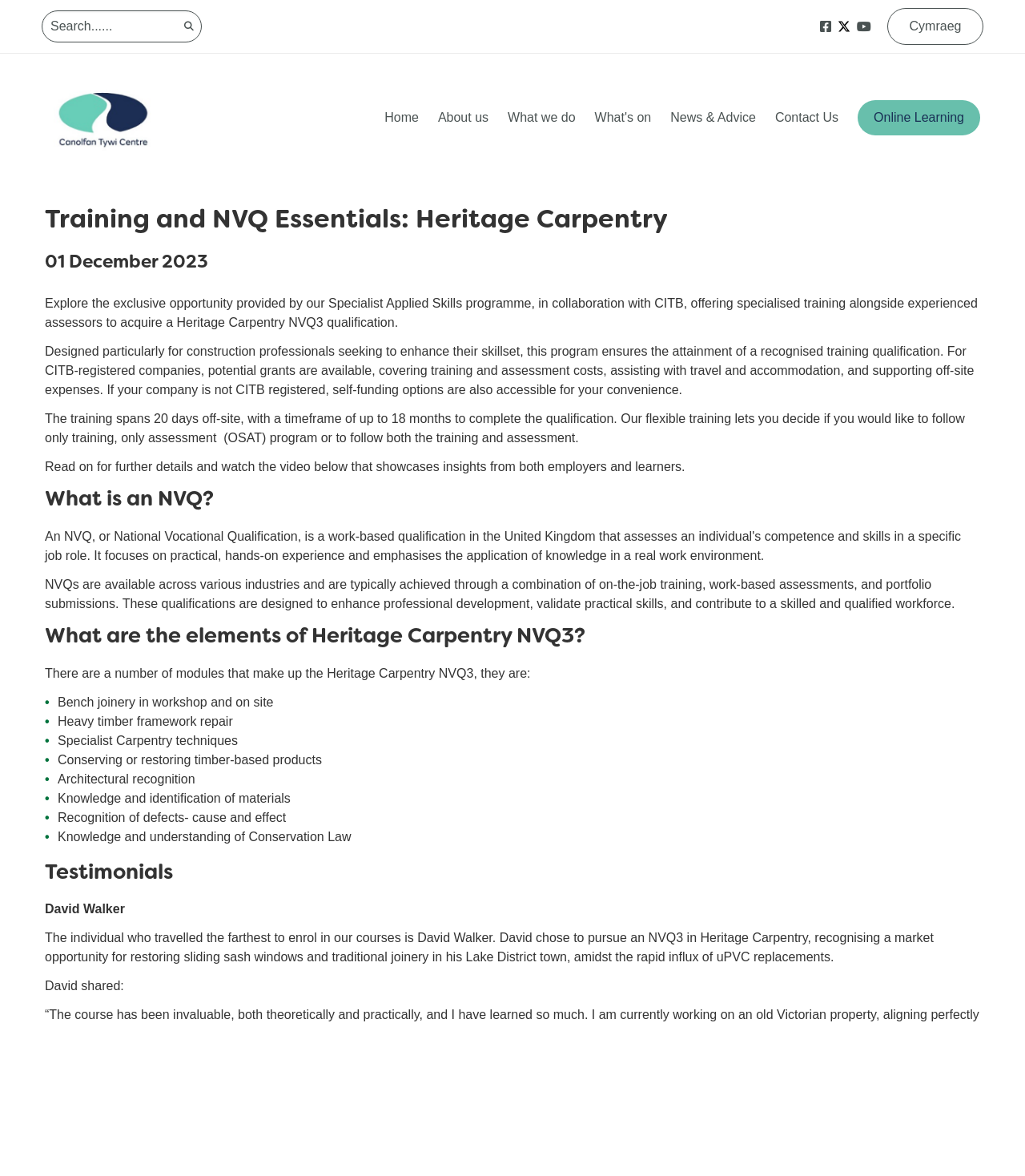Give an extensive and precise description of the webpage.

This webpage is about the Specialist Applied Skills programme, specifically the Heritage Carpentry NVQ3 qualification, offered by Tywi Centre in collaboration with CITB. At the top of the page, there is a search box and a button with a magnifying glass icon. To the right of these elements, there are several links, including "Cymraeg" and "Tywi Centre", which has an associated image. Below these links, there is a row of navigation links, including "Home", "About us", "What we do", and others.

The main content of the page is divided into sections, each with a heading. The first section introduces the programme, explaining that it is designed for construction professionals seeking to enhance their skillset and acquire a recognised training qualification. The programme offers specialised training alongside experienced assessors, and CITB-registered companies may be eligible for grants to cover training and assessment costs.

The next section provides more details about the programme, including the duration of the training and the flexibility of the programme. There is also a mention of a video that showcases insights from both employers and learners.

The following sections provide information about NVQs in general, what they are, and how they are achieved. There is also a section that outlines the elements of the Heritage Carpentry NVQ3, which includes modules such as bench joinery, heavy timber framework repair, and conserving or restoring timber-based products.

The final section of the page features testimonials from individuals who have completed the programme, including David Walker and Angelo Aviles. They share their experiences and the benefits they gained from the programme.